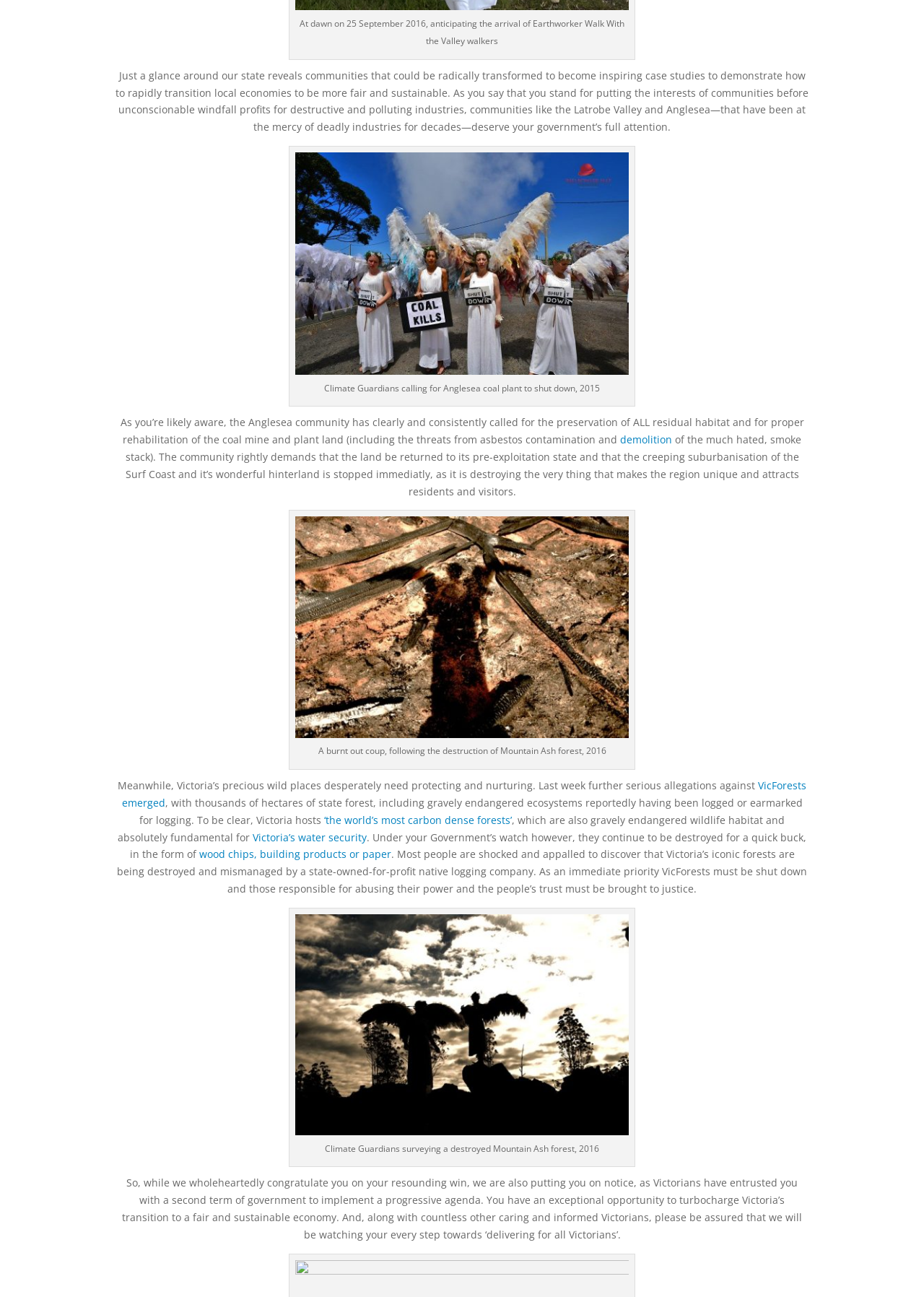Based on the description "demolition", find the bounding box of the specified UI element.

[0.671, 0.334, 0.727, 0.344]